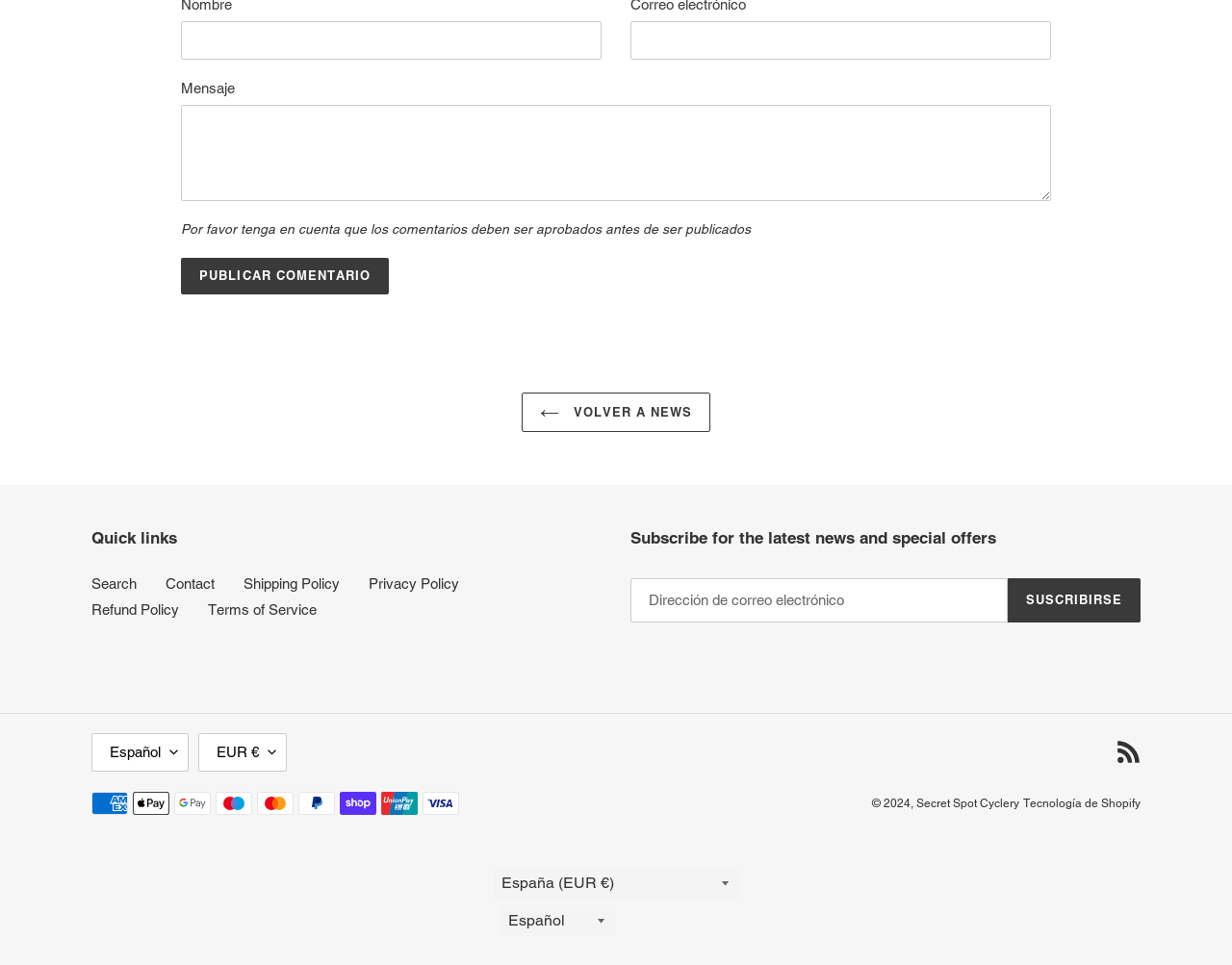What is the purpose of the textbox labeled 'Nombre'?
Please answer the question with as much detail as possible using the screenshot.

The textbox labeled 'Nombre' is likely used to enter the user's name, as it is a common field in forms. The presence of this field, along with the 'Correo electrónico' and 'Mensaje' fields, suggests that this is a comment or contact form.